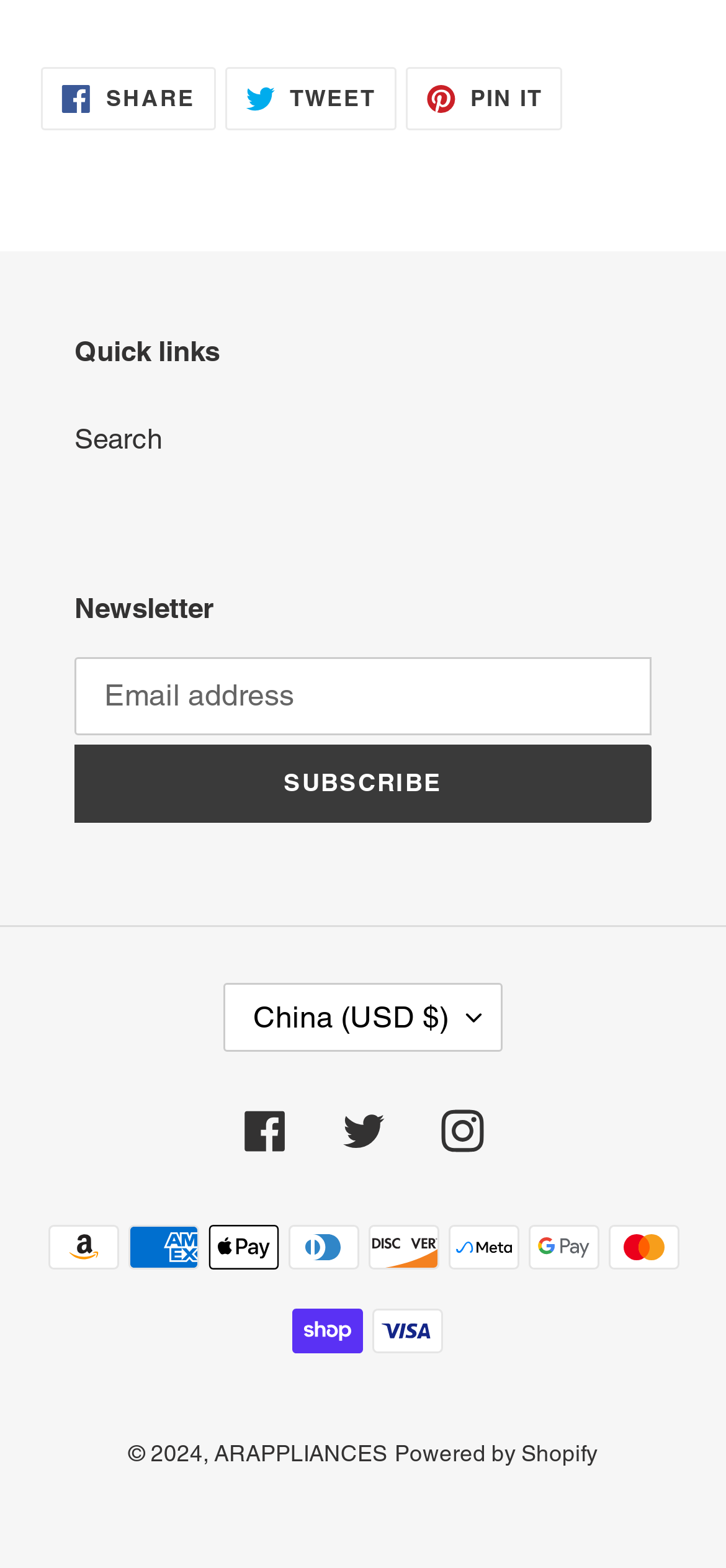What is the purpose of the textbox?
Based on the image, answer the question with a single word or brief phrase.

Email address